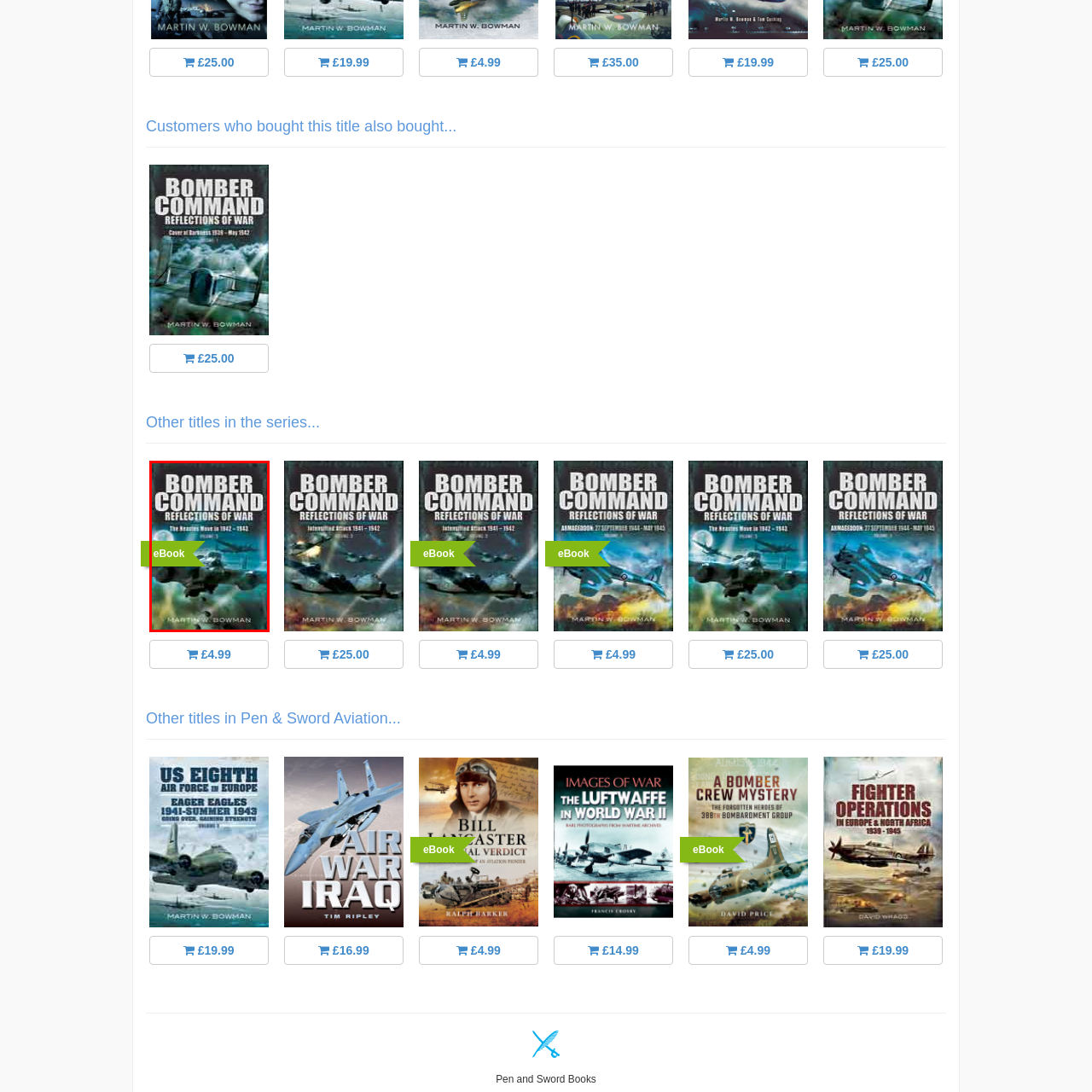Concentrate on the image section marked by the red rectangle and answer the following question comprehensively, using details from the image: What is the time period focused on in the book?

The subtitle below the title provides additional context about the book's focus, which is on the narratives from the years 1942 to 1943, indicating the time period explored in the book.